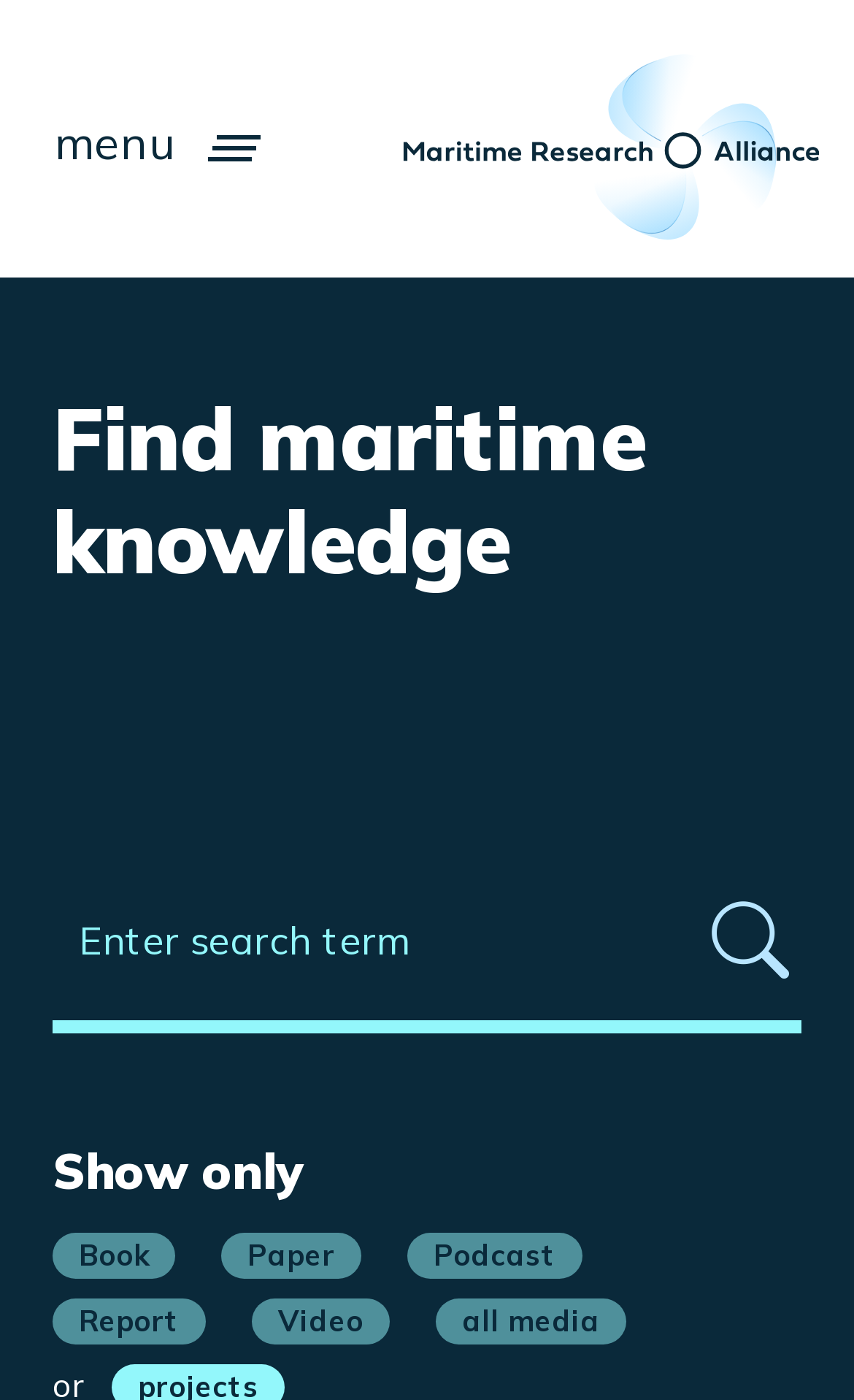Please respond to the question using a single word or phrase:
Who are the project participants?

Niels Førby, Harry Bingham